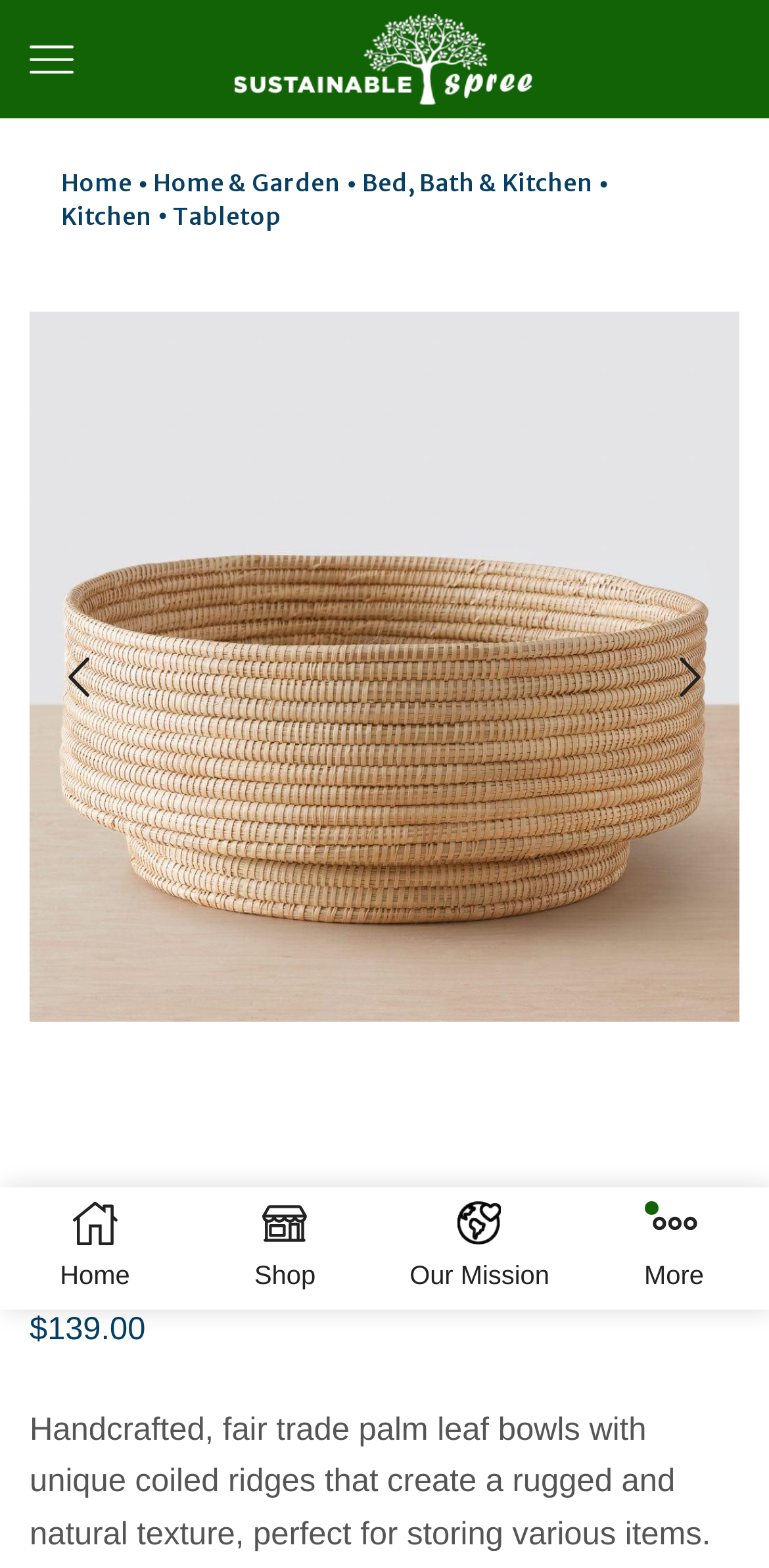Using the element description: "Bed, Bath & Kitchen", determine the bounding box coordinates. The coordinates should be in the format [left, top, right, bottom], with values between 0 and 1.

[0.468, 0.107, 0.773, 0.126]